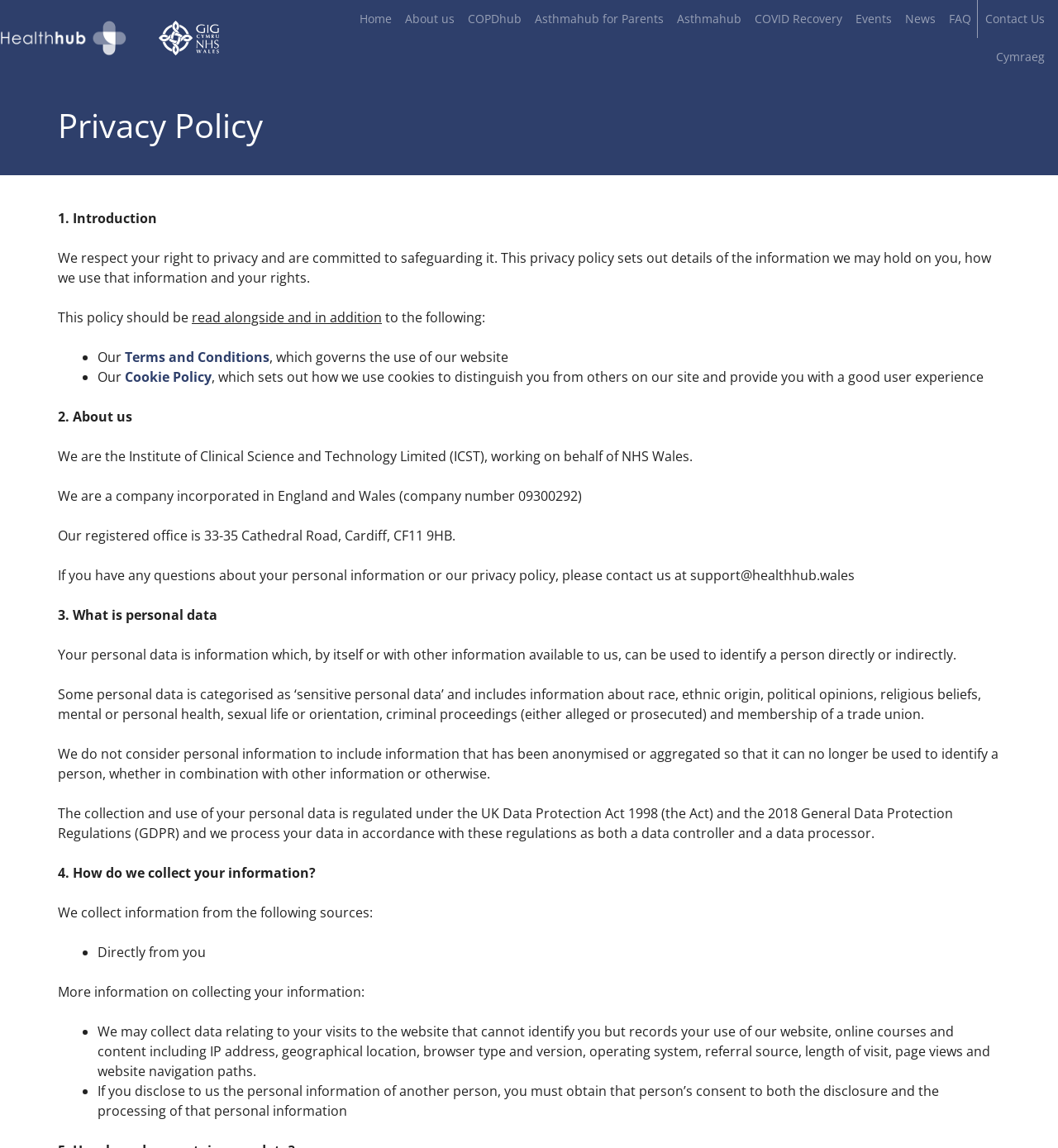What is the email address to contact for questions about personal information?
Using the screenshot, give a one-word or short phrase answer.

support@healthhub.wales